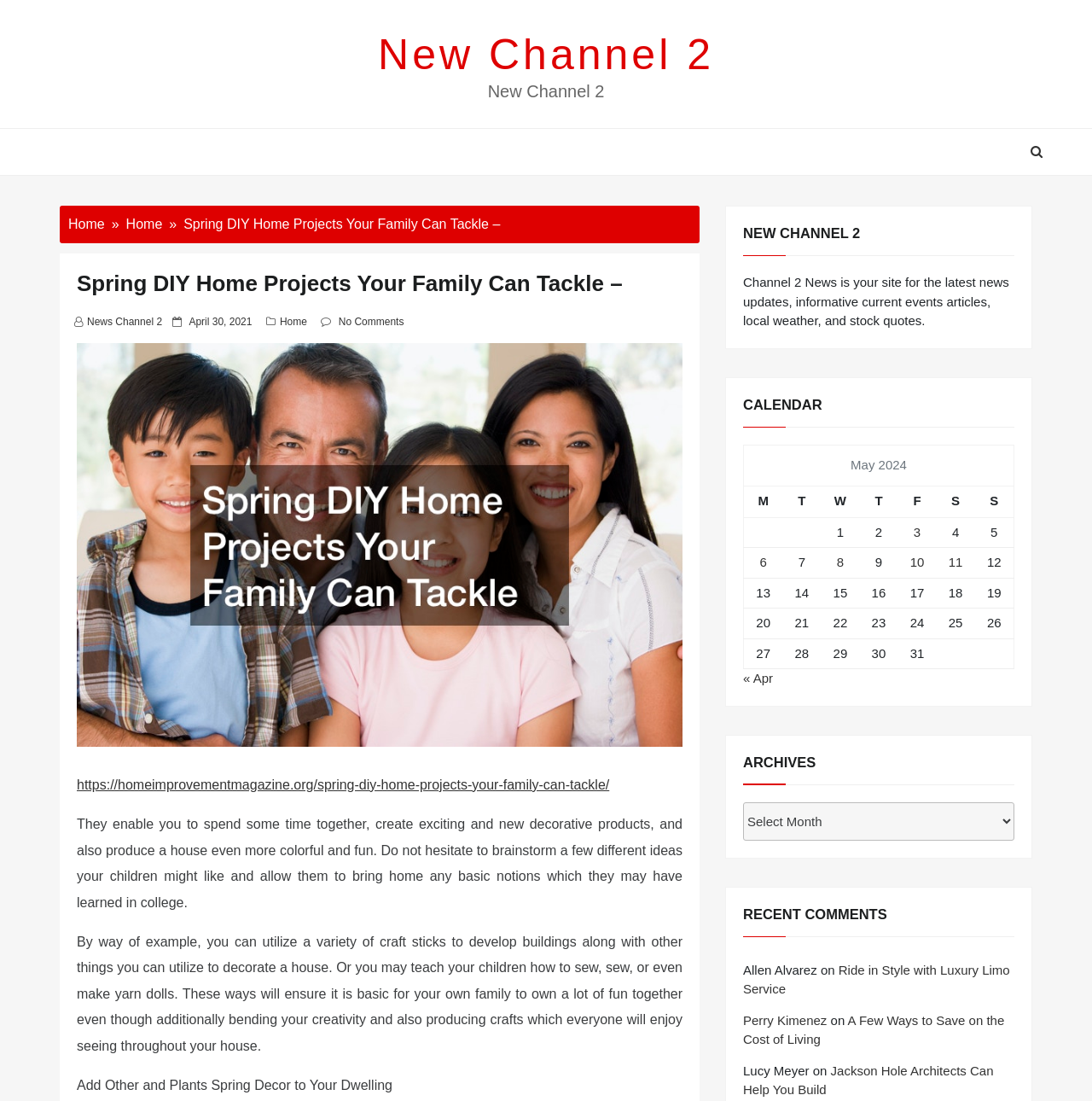Provide an in-depth description of the elements and layout of the webpage.

This webpage is about spring DIY home projects that families can work on together. At the top, there is a heading "New Channel 2" and a navigation menu with links to "Home" and "News Channel 2". Below this, there is a breadcrumb navigation with links to "Home" and the current page title "Spring DIY Home Projects Your Family Can Tackle –".

The main content of the page is divided into two sections. The first section has a heading "Spring DIY Home Projects Your Family Can Tackle –" and a brief introduction to the topic. This is followed by two paragraphs of text that provide ideas for DIY projects, such as using craft sticks to build structures and teaching children how to sew or make yarn dolls.

The second section is a calendar for May 2024, with a heading "CALENDAR" and a table displaying the days of the month. Each day has a link to a corresponding news article or post. There are also links to previous and next months at the bottom of the calendar.

On the right side of the page, there is a sidebar with a heading "NEW CHANNEL 2" and a brief description of the channel. Below this, there is a calendar section with a heading "CALENDAR" and a table displaying the days of the month.